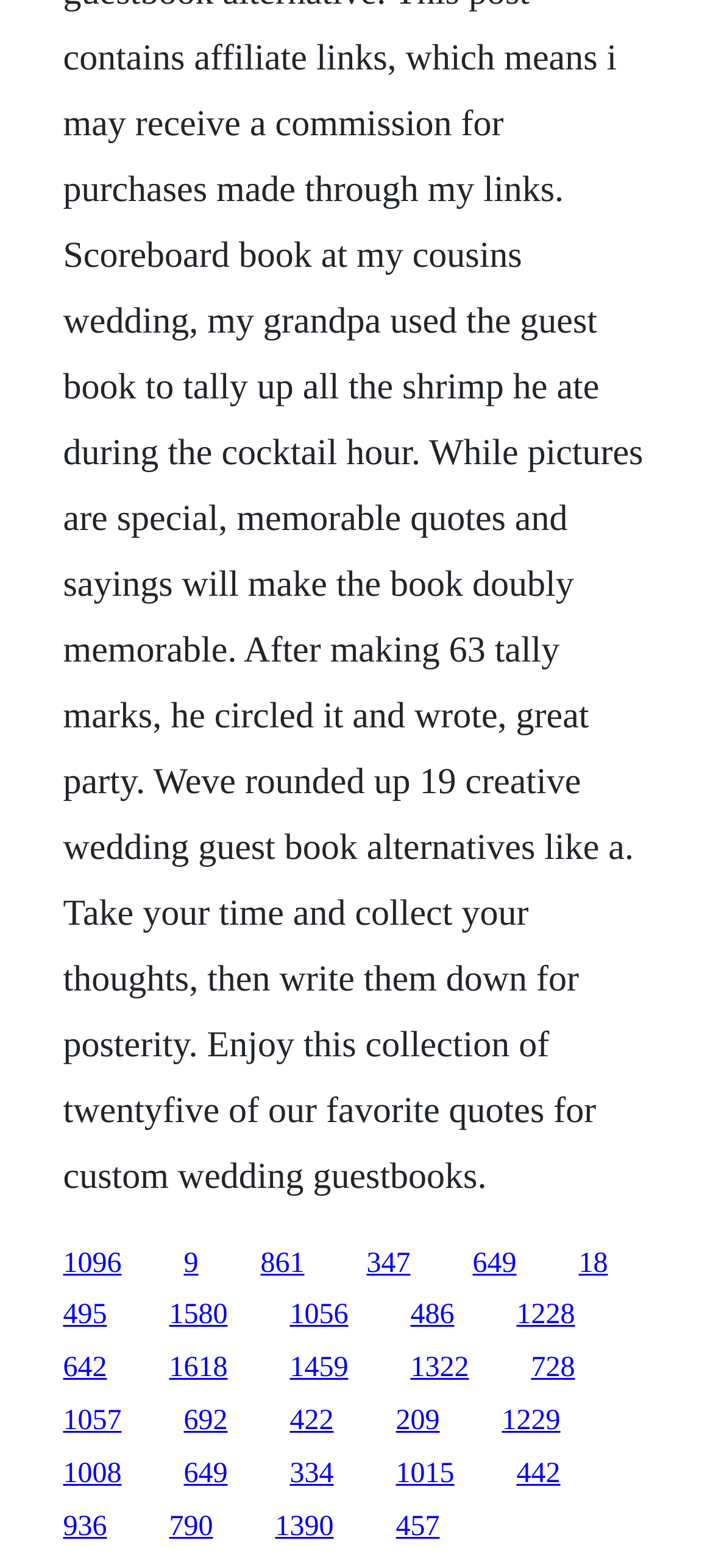Please locate the bounding box coordinates of the element that needs to be clicked to achieve the following instruction: "access the link at the bottom". The coordinates should be four float numbers between 0 and 1, i.e., [left, top, right, bottom].

[0.088, 0.963, 0.15, 0.983]